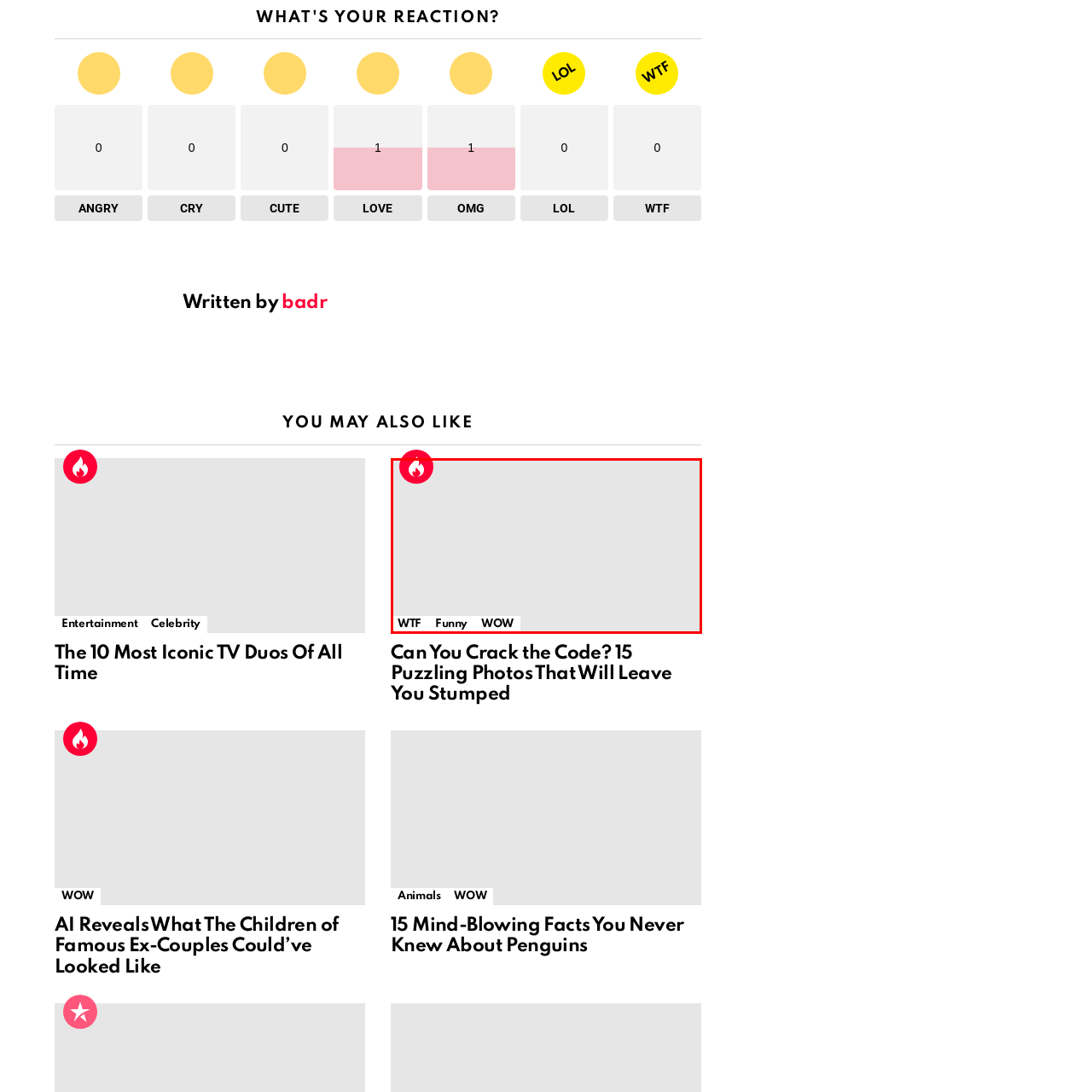Concentrate on the image bordered by the red line and give a one-word or short phrase answer to the following question:
How many text labels are below the circular icon?

Three